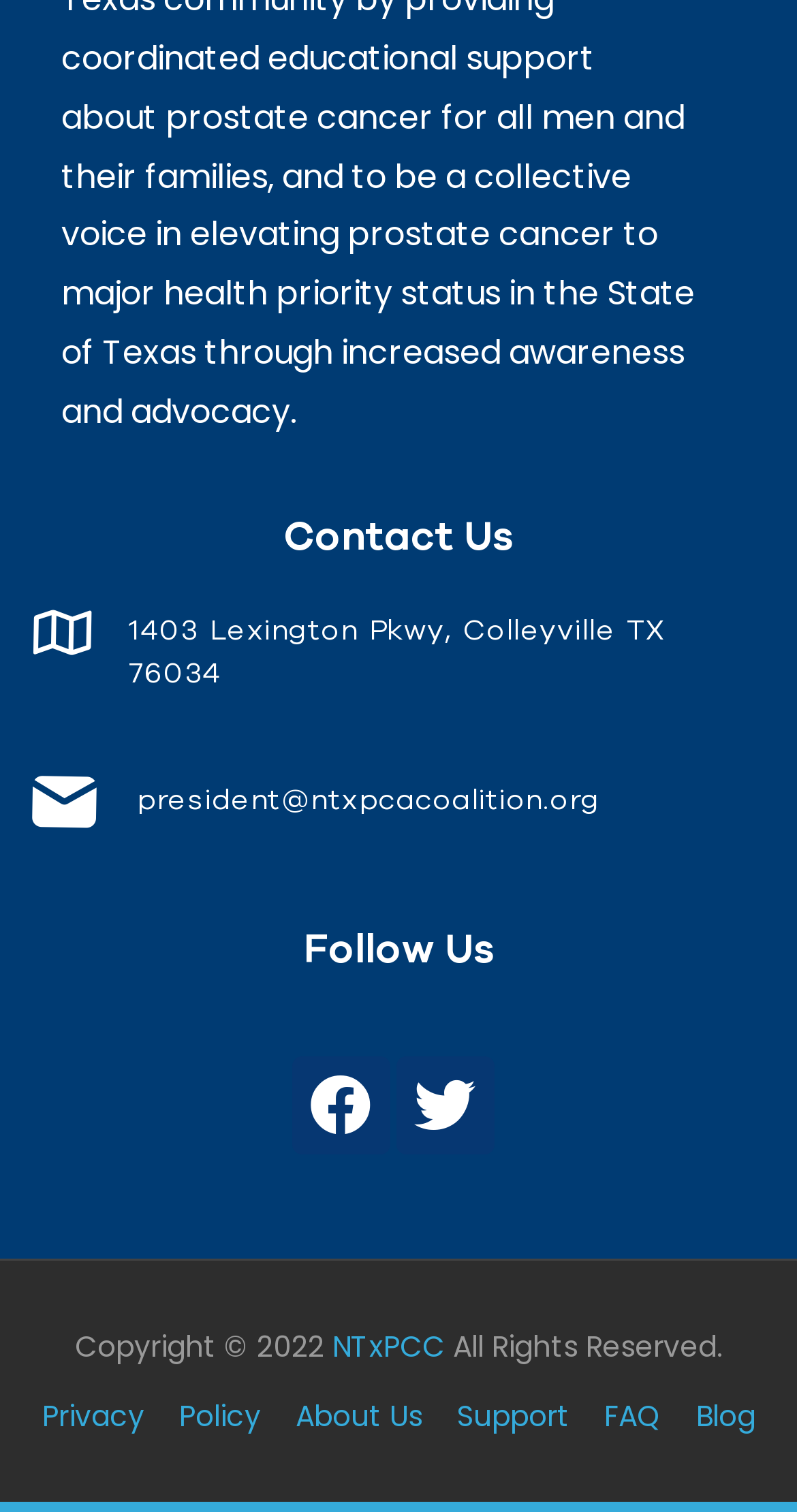Find and indicate the bounding box coordinates of the region you should select to follow the given instruction: "Read the Blog".

[0.873, 0.921, 0.947, 0.953]